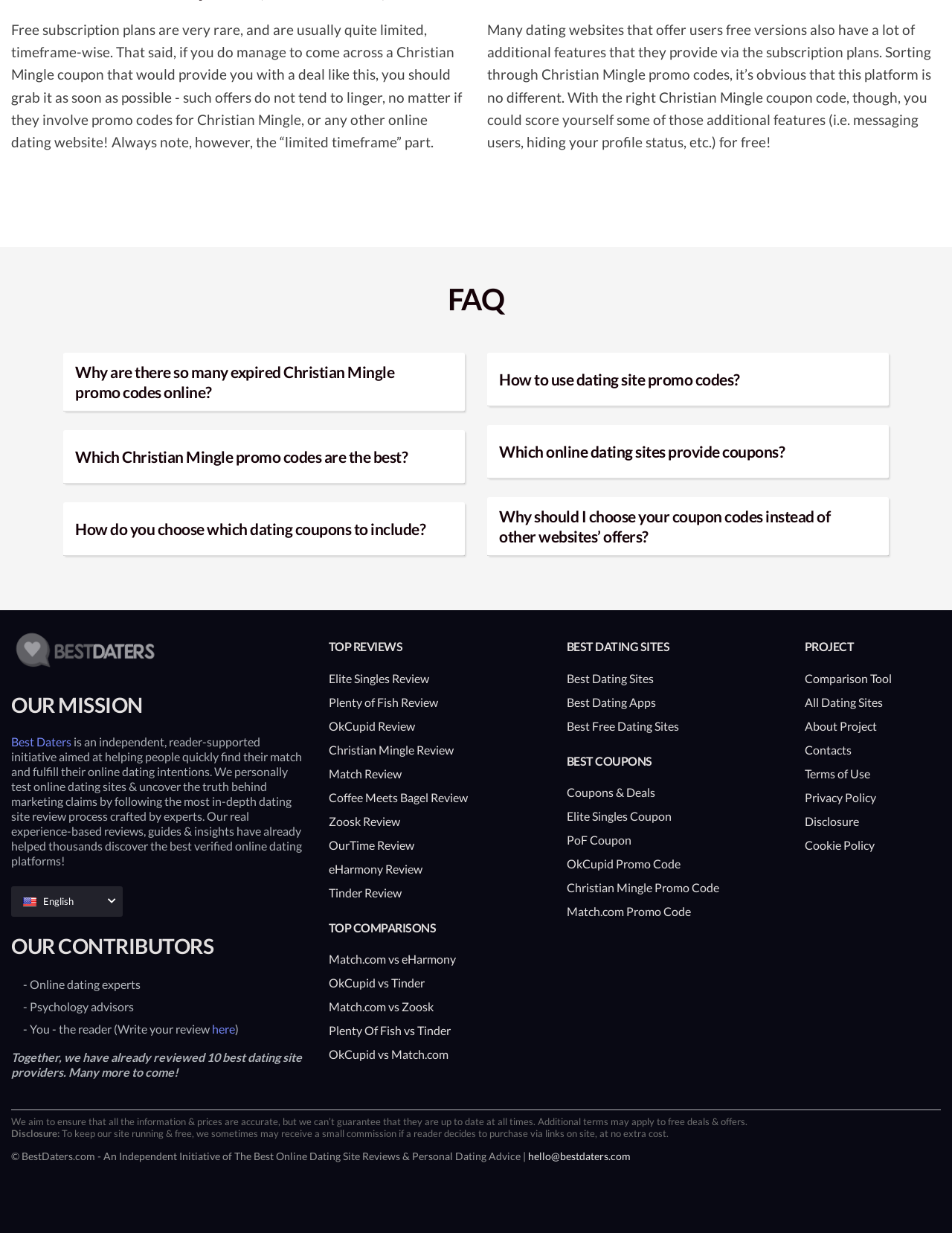Locate the bounding box coordinates of the element's region that should be clicked to carry out the following instruction: "Check the 'TOP COMPARISONS' section". The coordinates need to be four float numbers between 0 and 1, i.e., [left, top, right, bottom].

[0.345, 0.735, 0.572, 0.756]